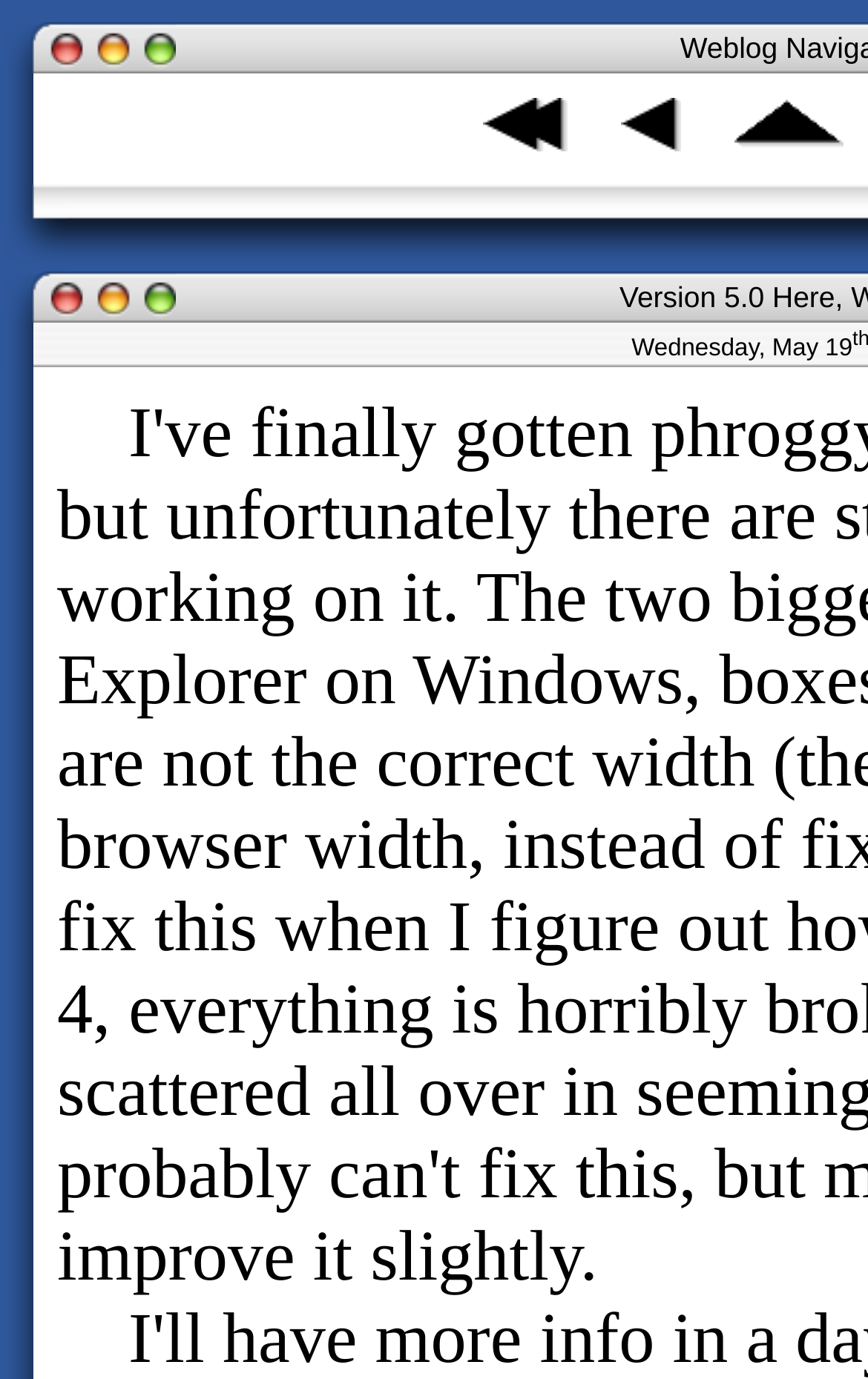Answer succinctly with a single word or phrase:
How many navigation links are there?

3